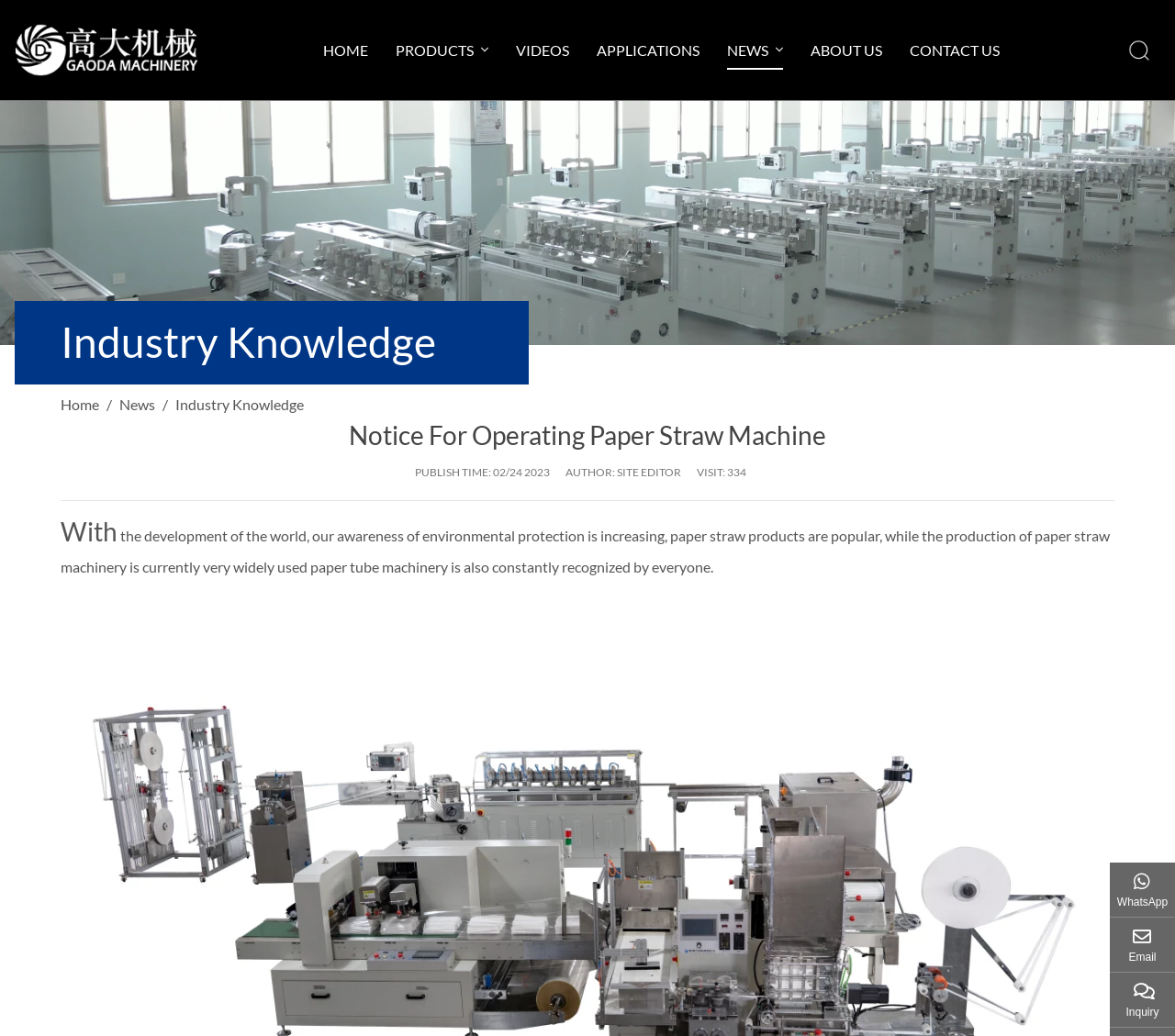What is the topic of the industry knowledge section?
Please utilize the information in the image to give a detailed response to the question.

The industry knowledge section is mentioned in the middle of the webpage, and it has a heading 'Notice For Operating Paper Straw Machine', which suggests that the topic is related to paper straw machines.